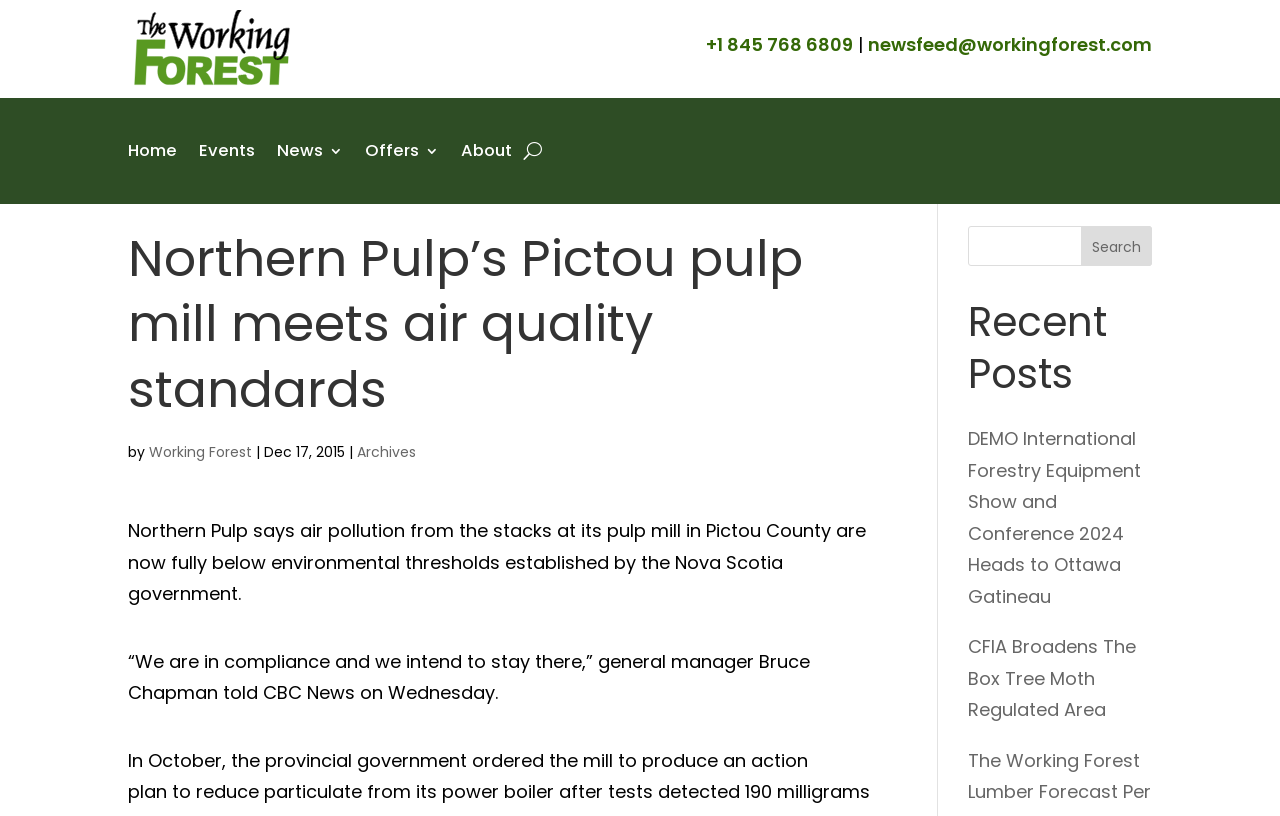Could you determine the bounding box coordinates of the clickable element to complete the instruction: "View the 'DEMO International Forestry Equipment Show and Conference 2024 Heads to Ottawa Gatineau' post"? Provide the coordinates as four float numbers between 0 and 1, i.e., [left, top, right, bottom].

[0.756, 0.522, 0.892, 0.746]